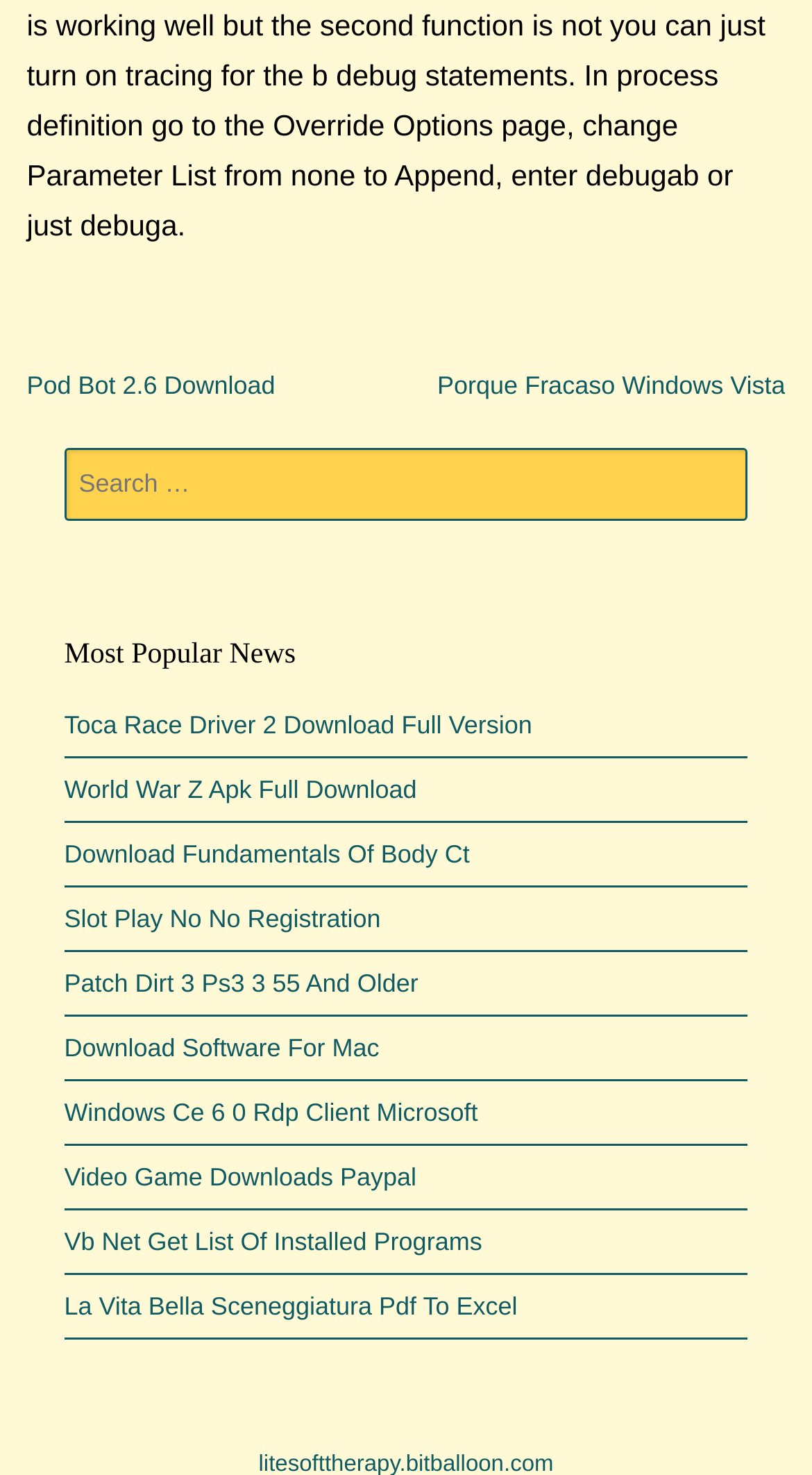Locate the bounding box coordinates of the element that should be clicked to fulfill the instruction: "Explore Most Popular News".

[0.079, 0.429, 0.459, 0.459]